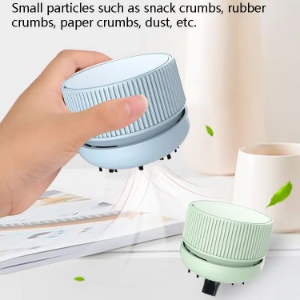Offer a thorough description of the image.

The image showcases a compact, handheld vacuum designed to effortlessly remove small particles like snack crumbs, rubber debris, paper shavings, and dust. In the image, a person holds one of the two available color options—blue or light green. The vacuum features a modern design with a ribbed exterior, making it both stylish and functional. It's placed on a clean surface, suggesting it is suitable for quick clean-ups around the home or office. The accompanying text emphasizes its capability in tackling various small messes, highlighting its practicality for everyday use.